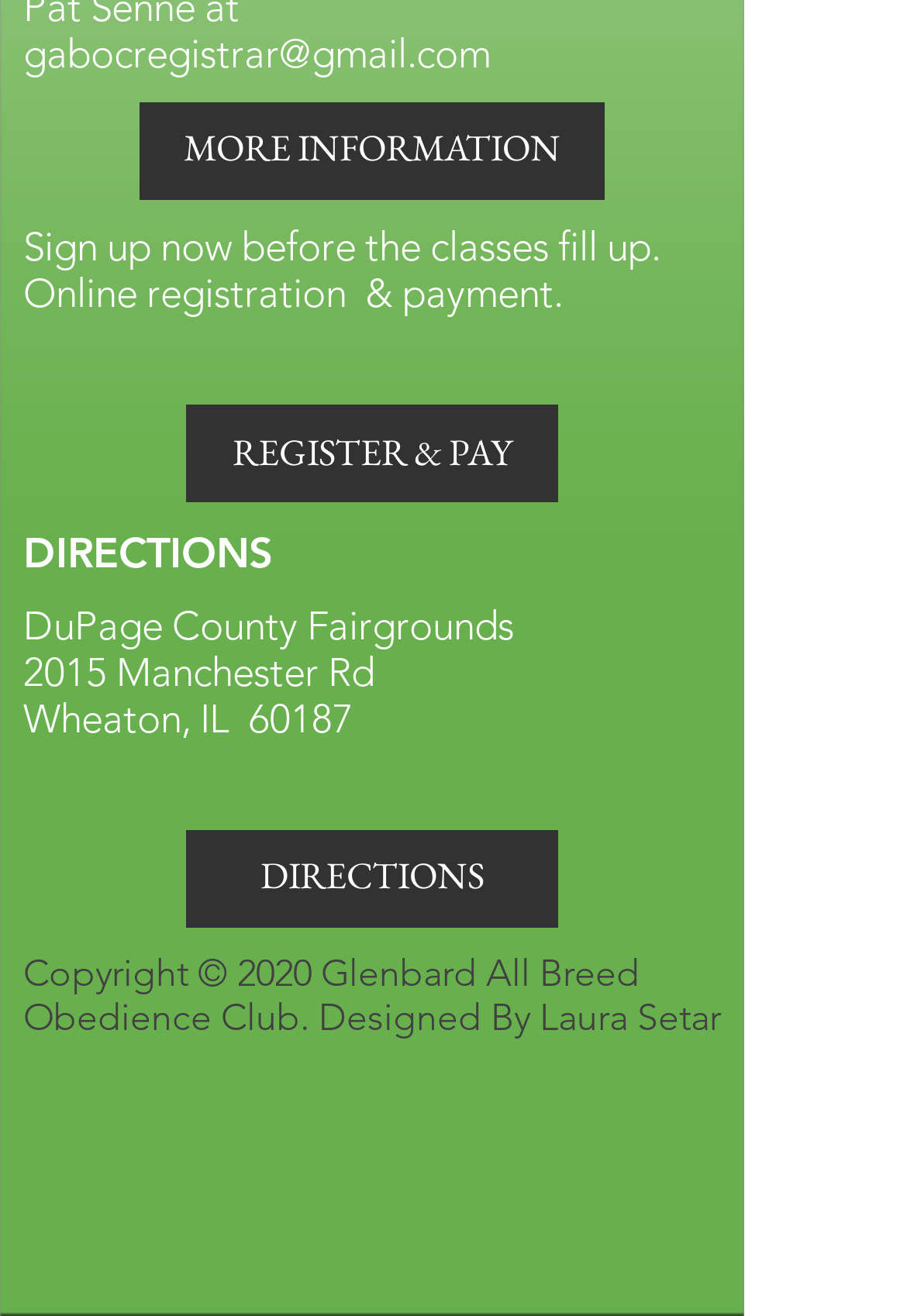What is the purpose of the 'REGISTER & PAY' button?
Analyze the screenshot and provide a detailed answer to the question.

The 'REGISTER & PAY' button is a link element located below the text 'Sign up now before the classes fill up. Online registration & payment.' which suggests that the button is for online registration and payment.